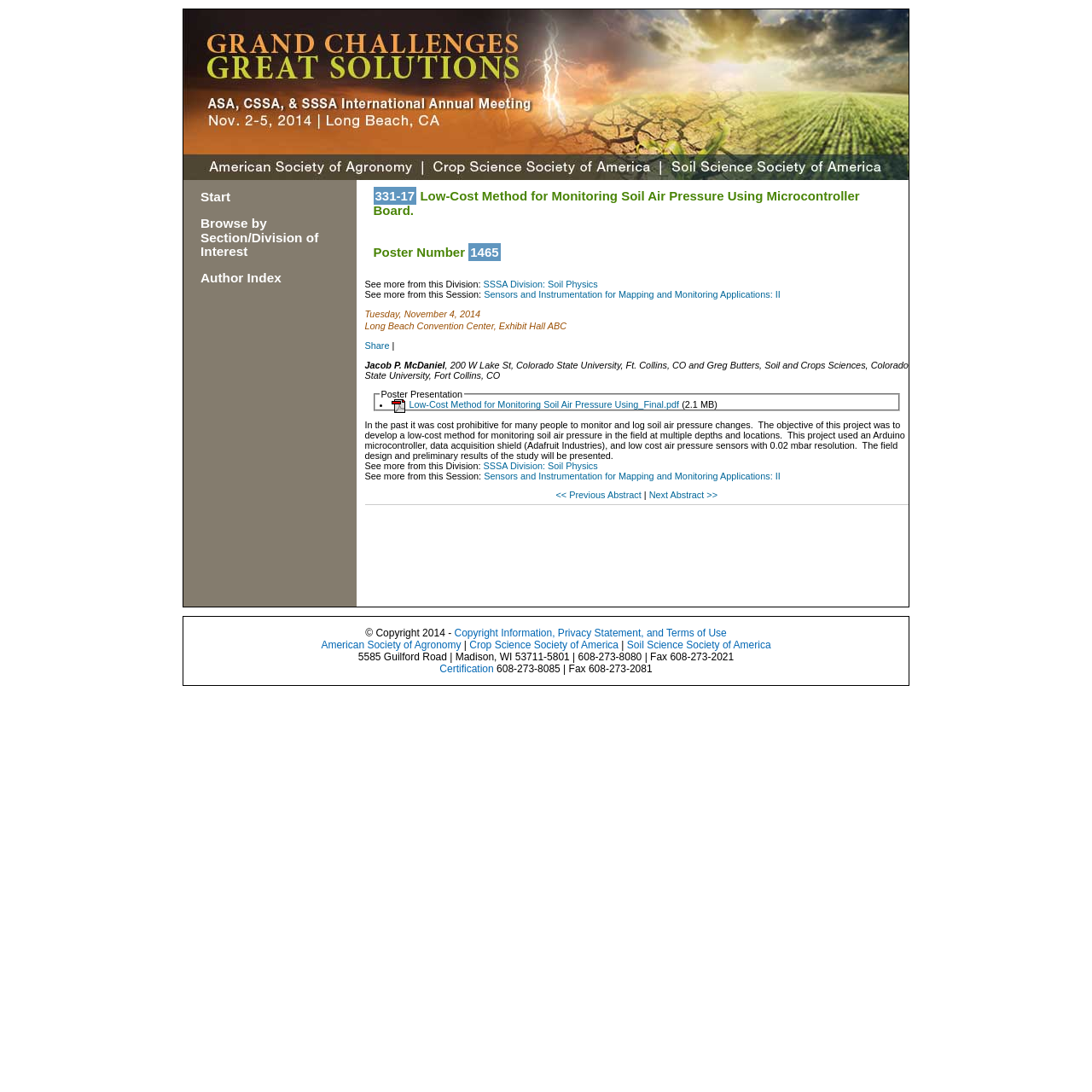What is the size of the PDF file?
Using the image as a reference, give a one-word or short phrase answer.

2.1 MB